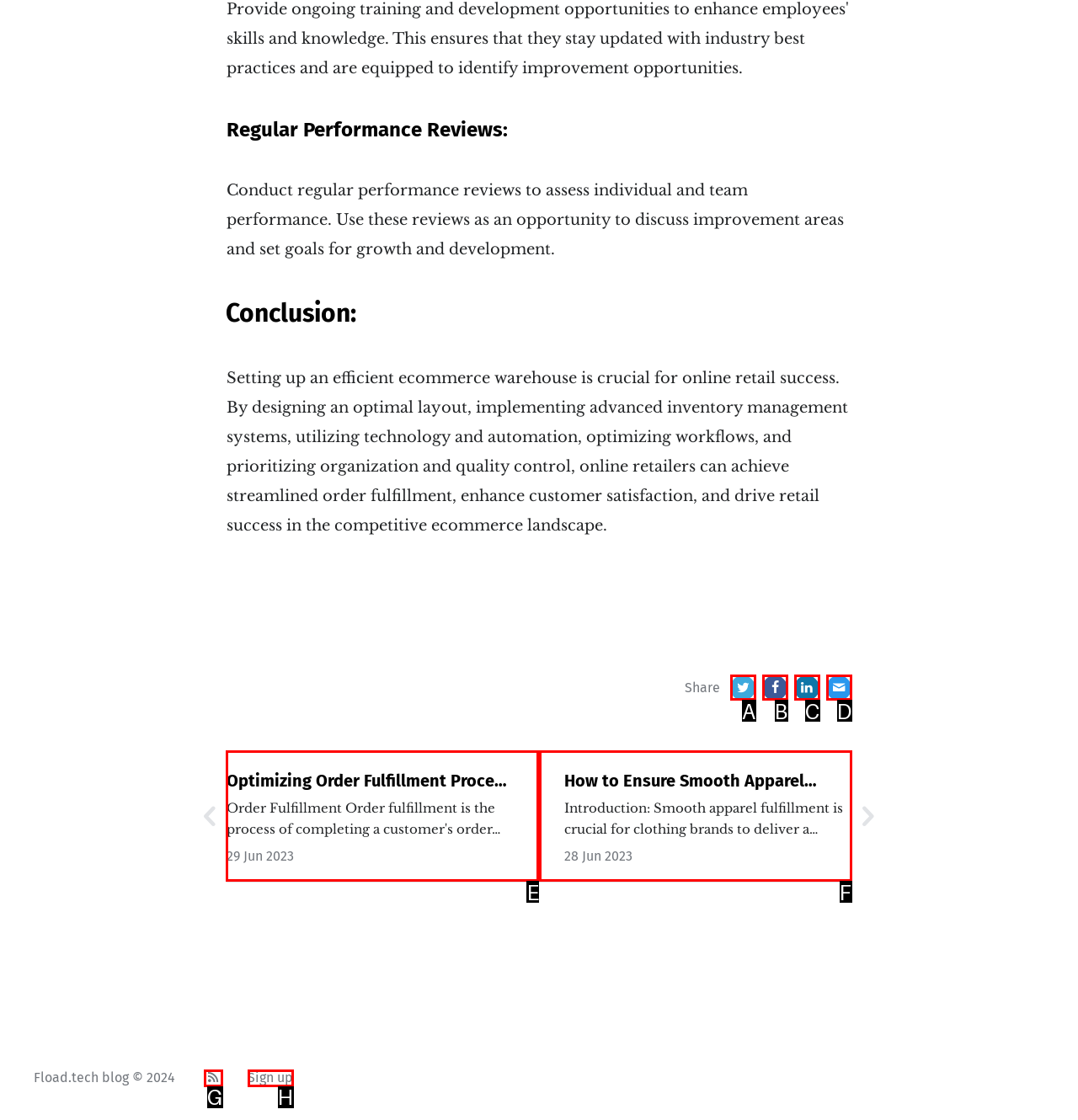Which lettered option matches the following description: Sign up
Provide the letter of the matching option directly.

H